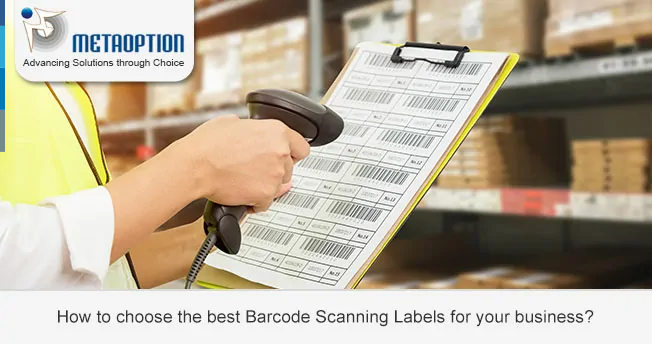What is the environment depicted in the background?
Could you answer the question in a detailed manner, providing as much information as possible?

The background of the image shows shelves stocked with boxes, which suggests a warehouse environment, emphasizing the practical application of barcode scanning in inventory management.